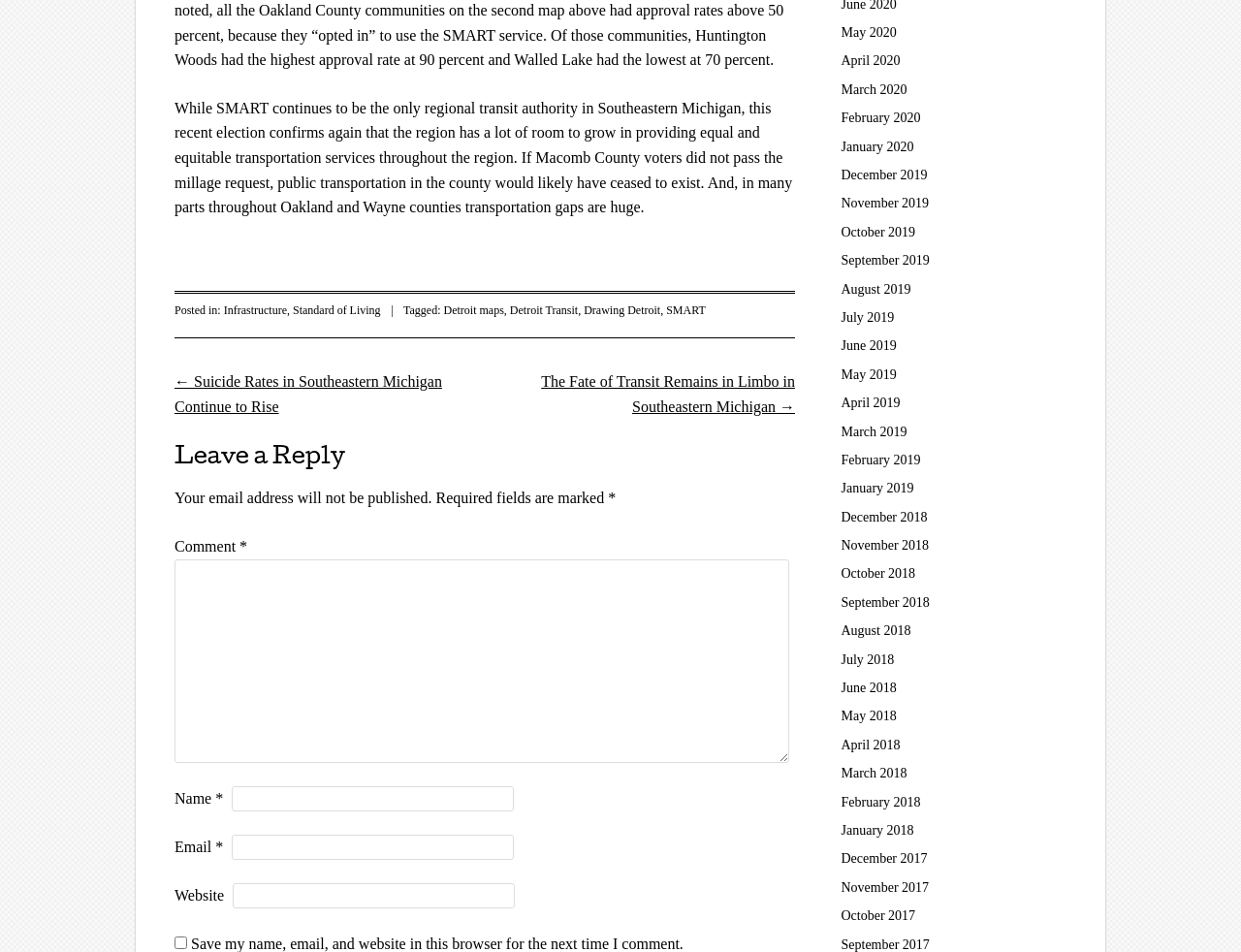What is the topic of the post?
Using the screenshot, give a one-word or short phrase answer.

Transportation